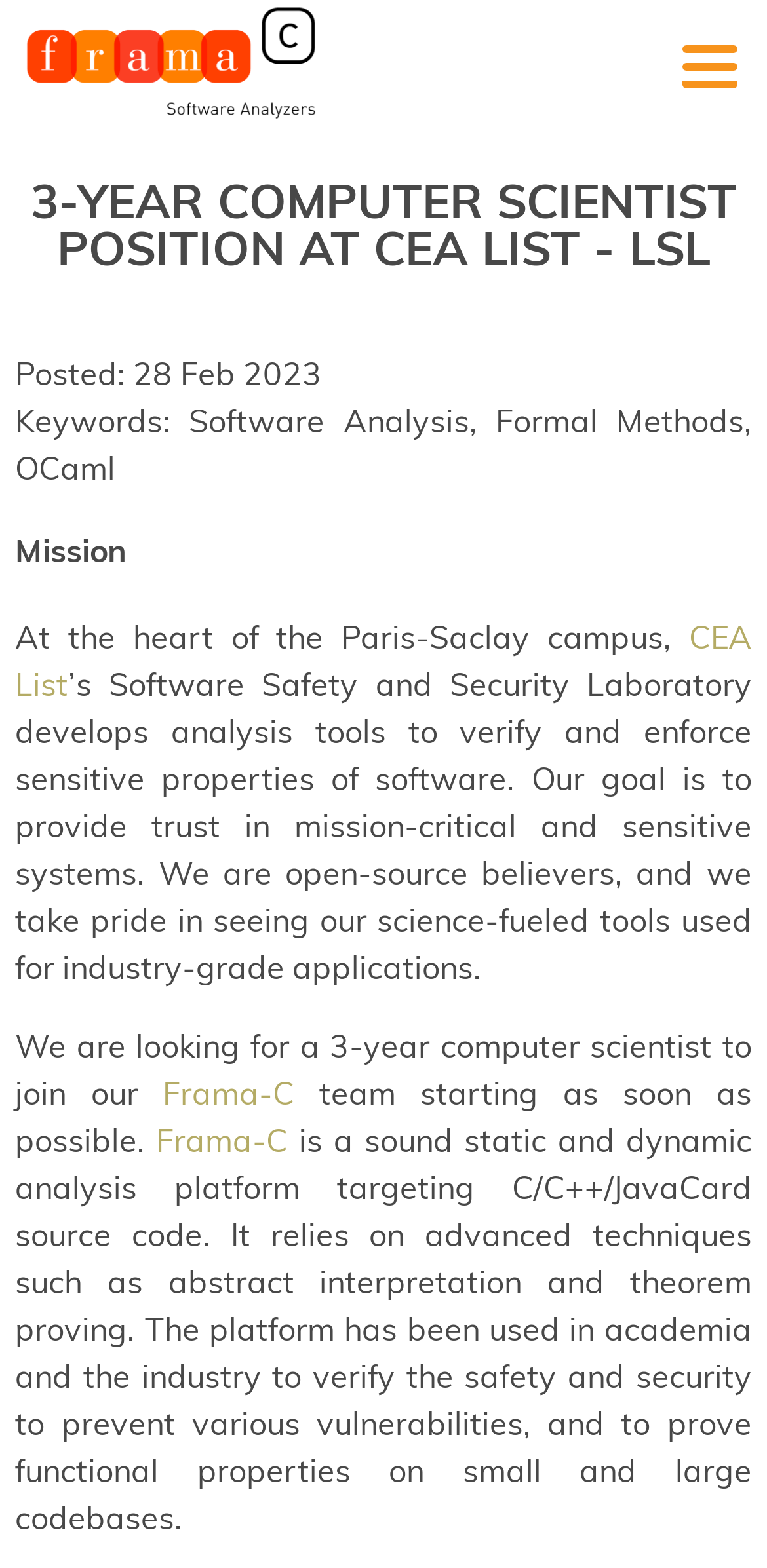Determine the bounding box coordinates for the UI element with the following description: "Frama-C". The coordinates should be four float numbers between 0 and 1, represented as [left, top, right, bottom].

[0.204, 0.714, 0.375, 0.739]